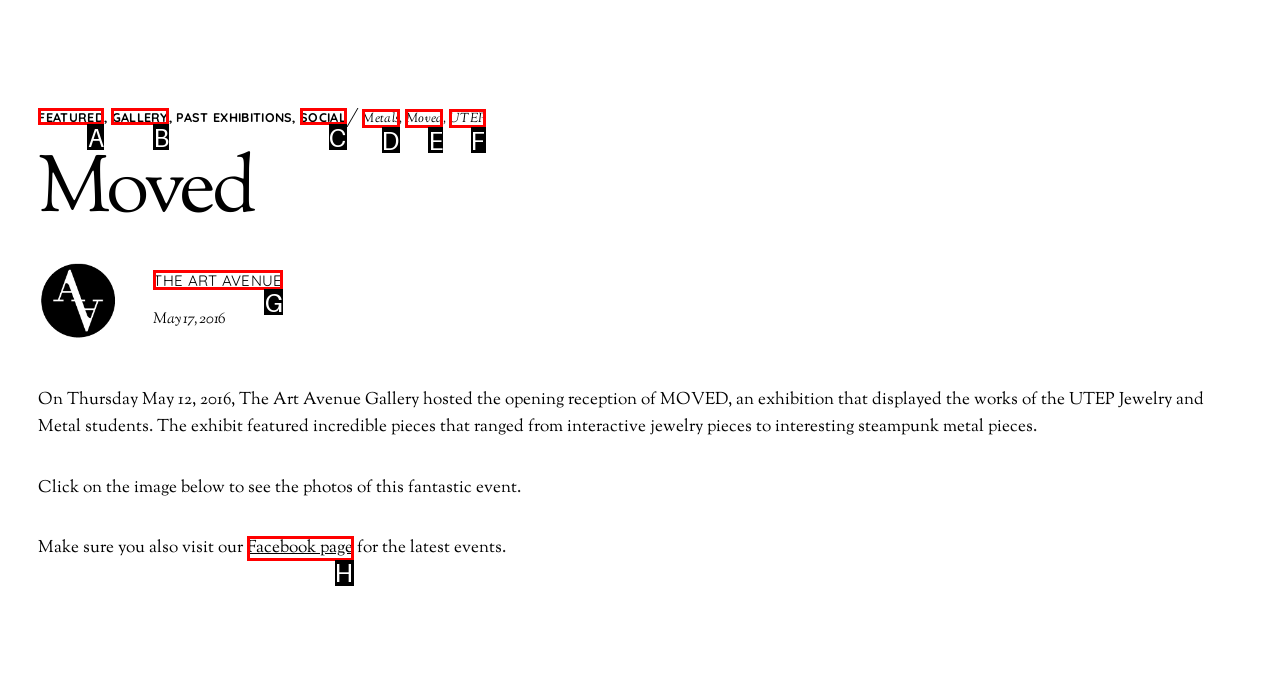Choose the HTML element to click for this instruction: check the 'Facebook page' Answer with the letter of the correct choice from the given options.

H